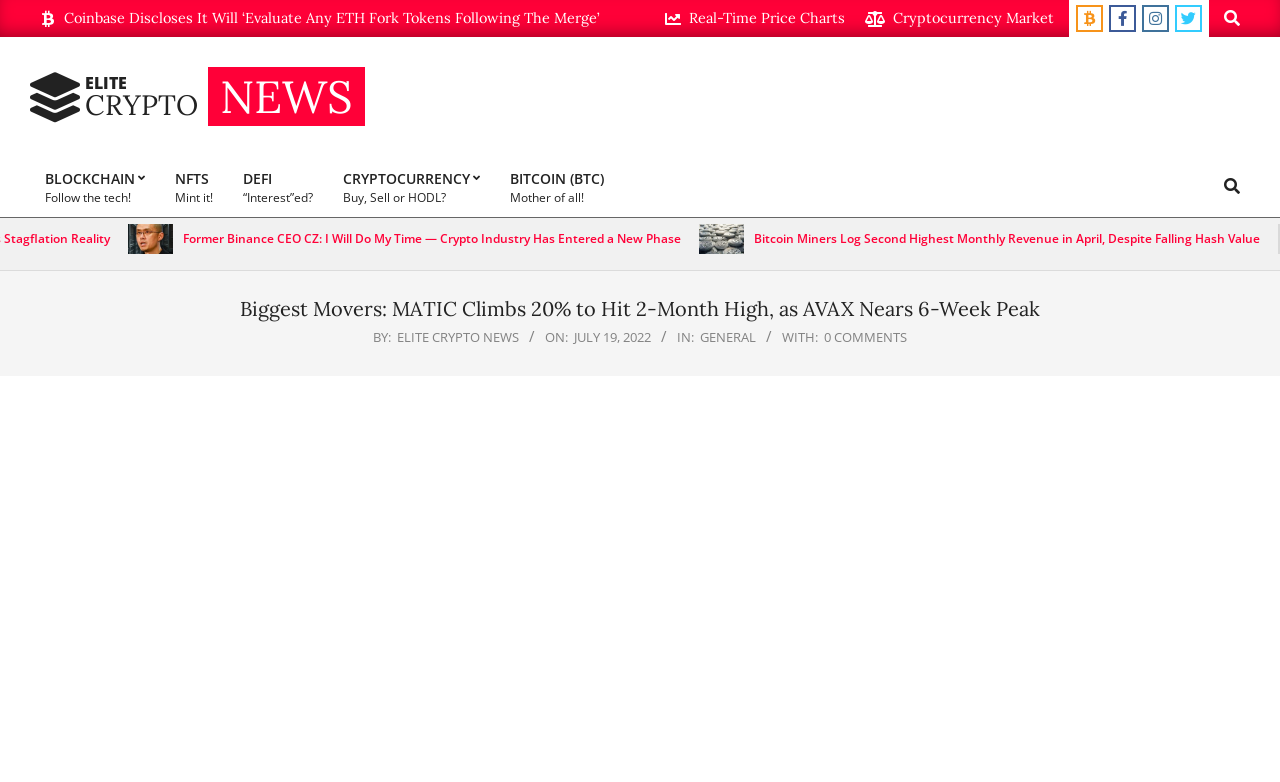Identify and provide the title of the webpage.

Biggest Movers: MATIC Climbs 20% to Hit 2-Month High, as AVAX Nears 6-Week Peak